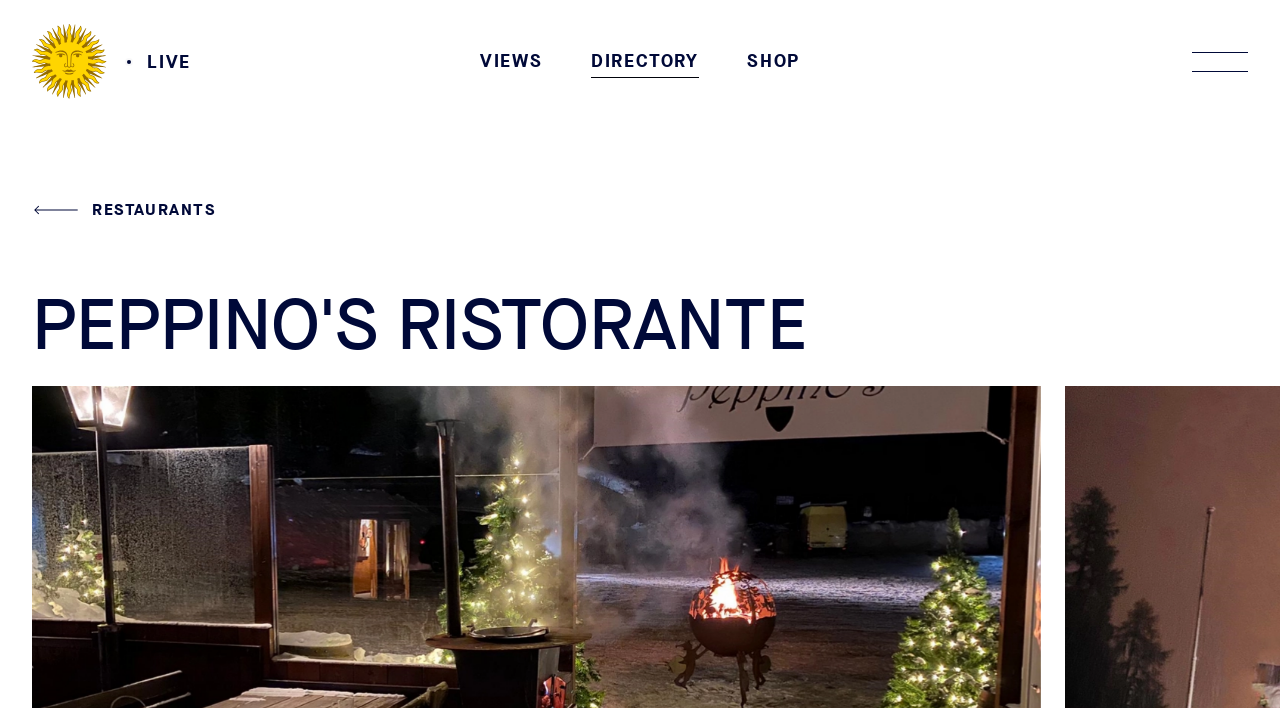Refer to the screenshot and give an in-depth answer to this question: What type of cuisine does Peppino's Ristorante serve?

Based on the webpage, I can see that the heading 'PEPPINO'S RISTORANTE' is followed by a description that mentions 'fine Italian and Valtellina specialities', which suggests that the restaurant serves Italian cuisine.